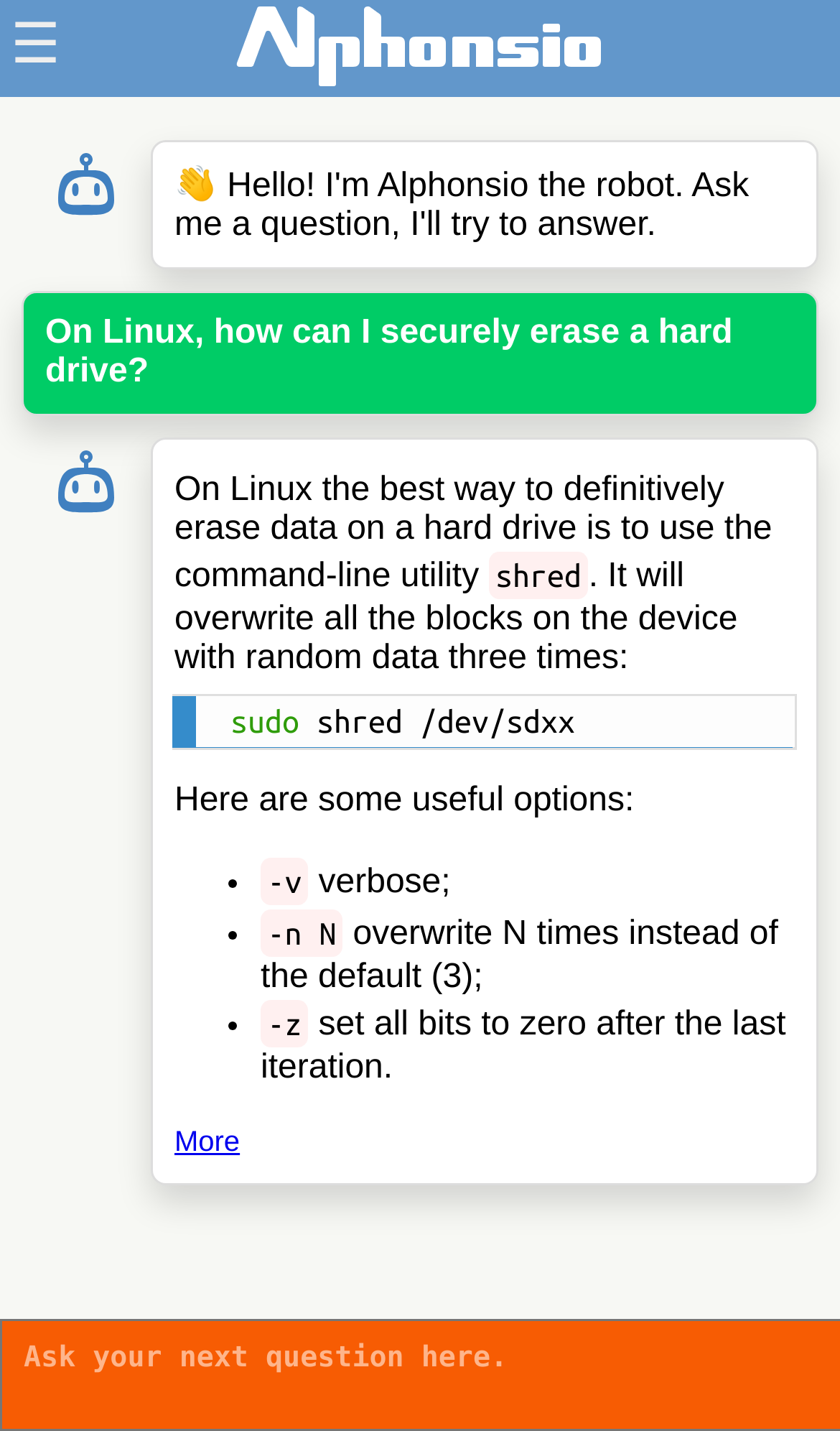Provide a one-word or short-phrase answer to the question:
What is the command to use the shred utility with verbose mode?

sudo shred -v /dev/sdxx